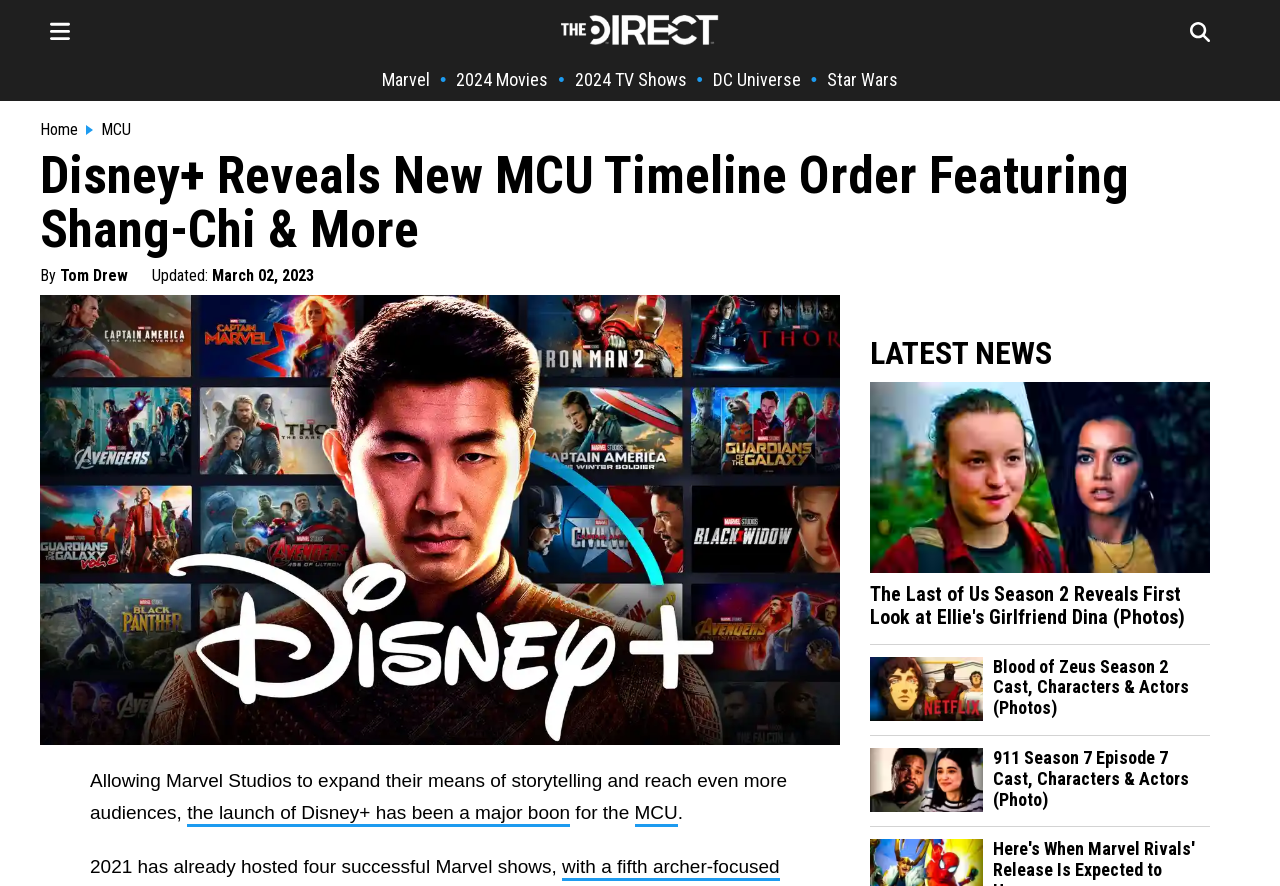Locate the bounding box coordinates of the area that needs to be clicked to fulfill the following instruction: "Check the latest update time". The coordinates should be in the format of four float numbers between 0 and 1, namely [left, top, right, bottom].

[0.166, 0.3, 0.245, 0.322]